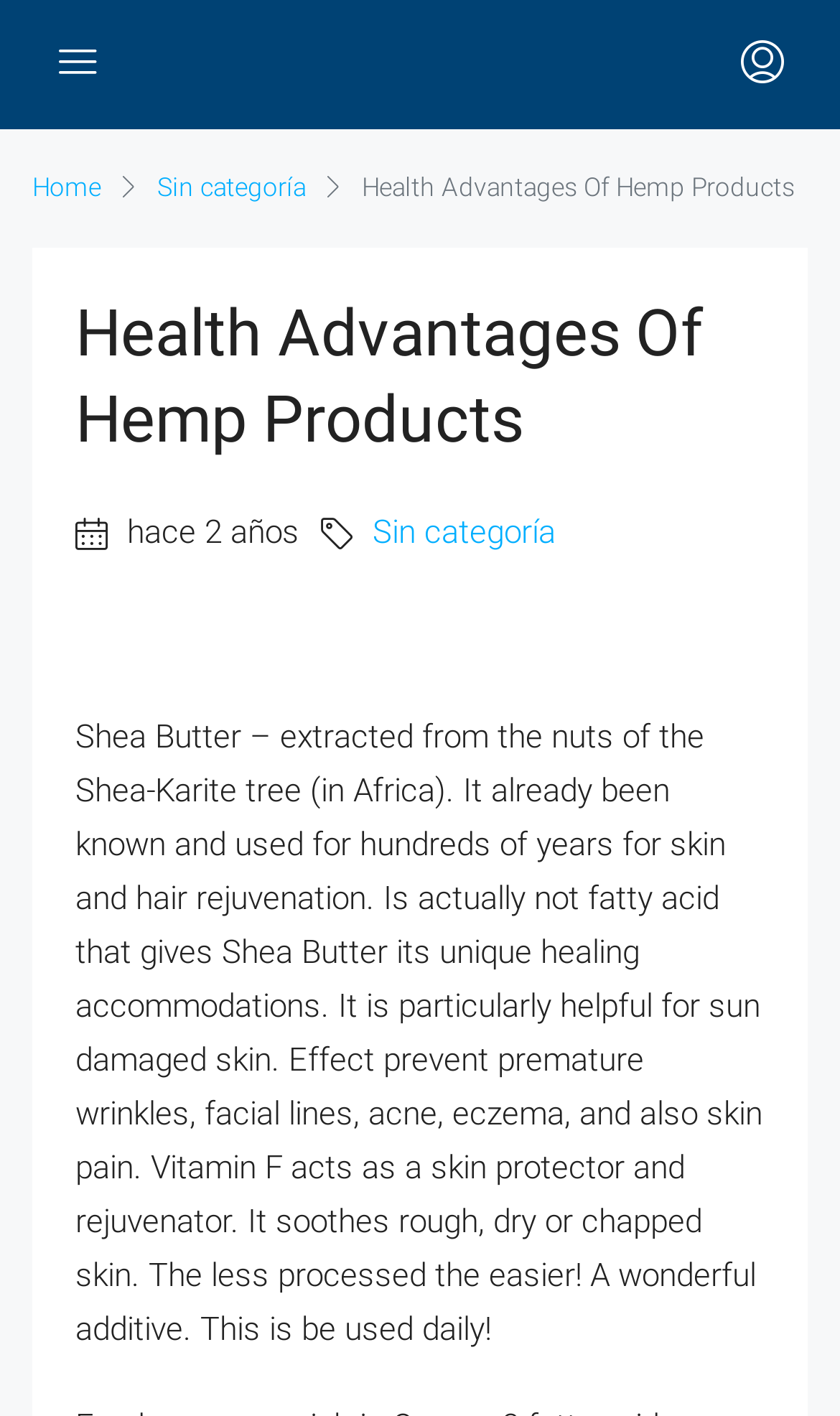Identify the bounding box coordinates for the UI element described by the following text: "parent_node: Daily Post Nigeria". Provide the coordinates as four float numbers between 0 and 1, in the format [left, top, right, bottom].

None